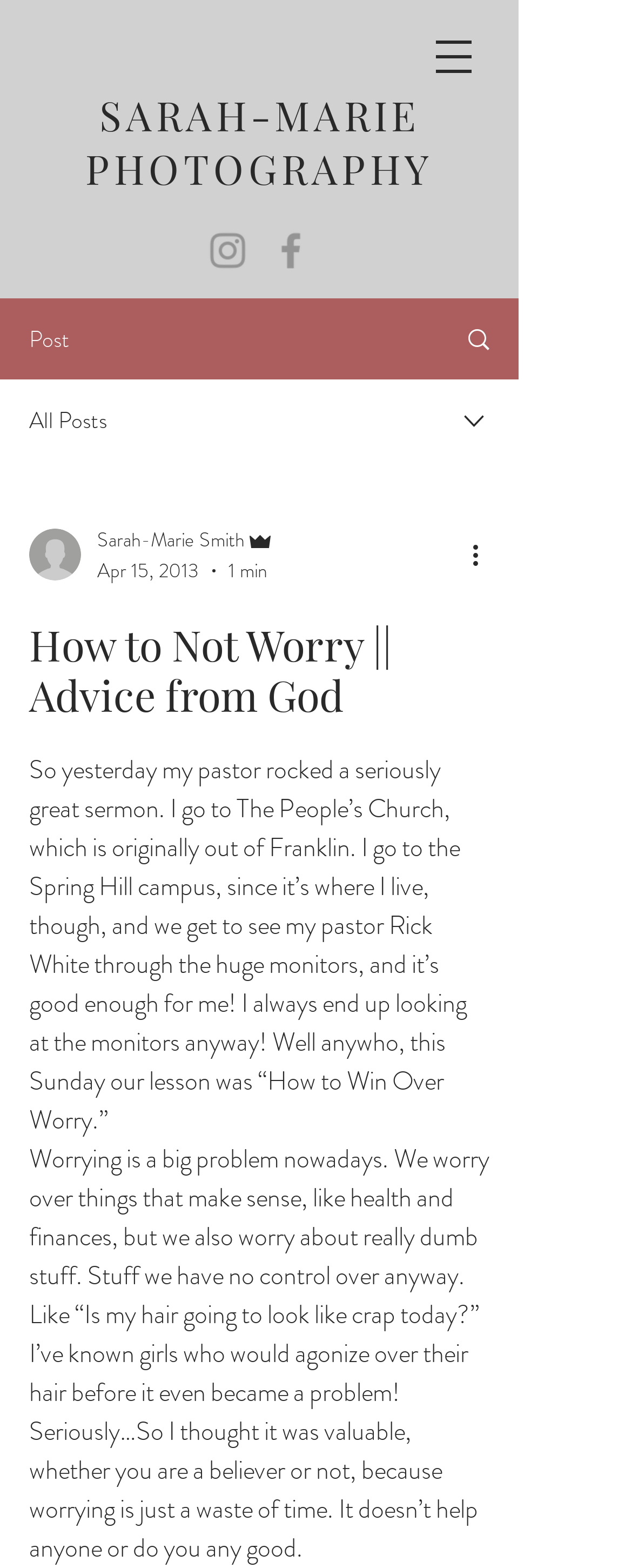Describe all the key features of the webpage in detail.

This webpage appears to be a blog post titled "How to Not Worry || Advice from God". At the top left, there is a button to open a navigation menu. Next to it, there is a link to "SARAH-MARIE PHOTOGRAPHY". Below these elements, there is a social bar with links to Instagram and Facebook, each accompanied by an image of the respective social media platform's logo.

On the left side, there are several elements, including a static text "Post", a link with an image, a static text "All Posts", and another image. Below these, there is a combobox with a writer's picture and some text, including the author's name "Sarah-Marie Smith", her role as "Admin", and the date "Apr 15, 2013". There is also a button "More actions" with an image.

The main content of the webpage is a blog post, which starts with a heading "How to Not Worry || Advice from God". The post is divided into two paragraphs. The first paragraph talks about the author's pastor and his sermon on "How to Win Over Worry". The second paragraph discusses the problem of worrying and how it is a waste of time.